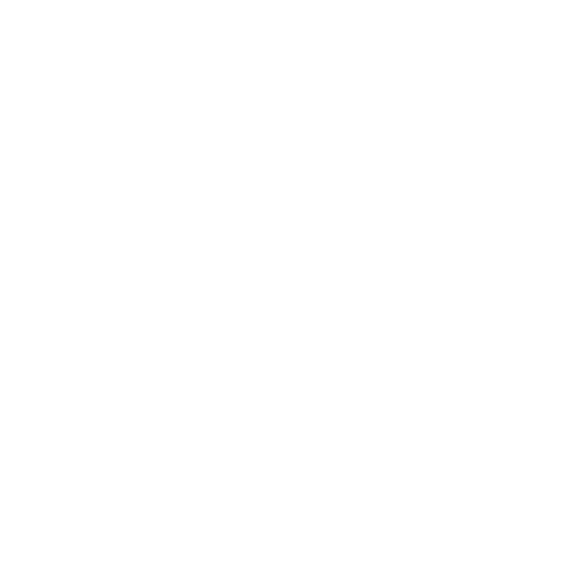Convey a rich and detailed description of the image.

The image showcases the Funight KN95 Face Masks, presented as a 50-pack of 5-ply breathable filter disposable face masks in sleek black. These masks are designed not only for functionality and safety but also for aesthetic appeal, allowing users to prioritize health while maintaining a stylish look. The accompanying promotional text emphasizes their breathable quality and the protective features they offer, making them an ideal choice for everyday use. The availability of free shipping on orders over $37 is highlighted, encouraging potential buyers to make a purchase.